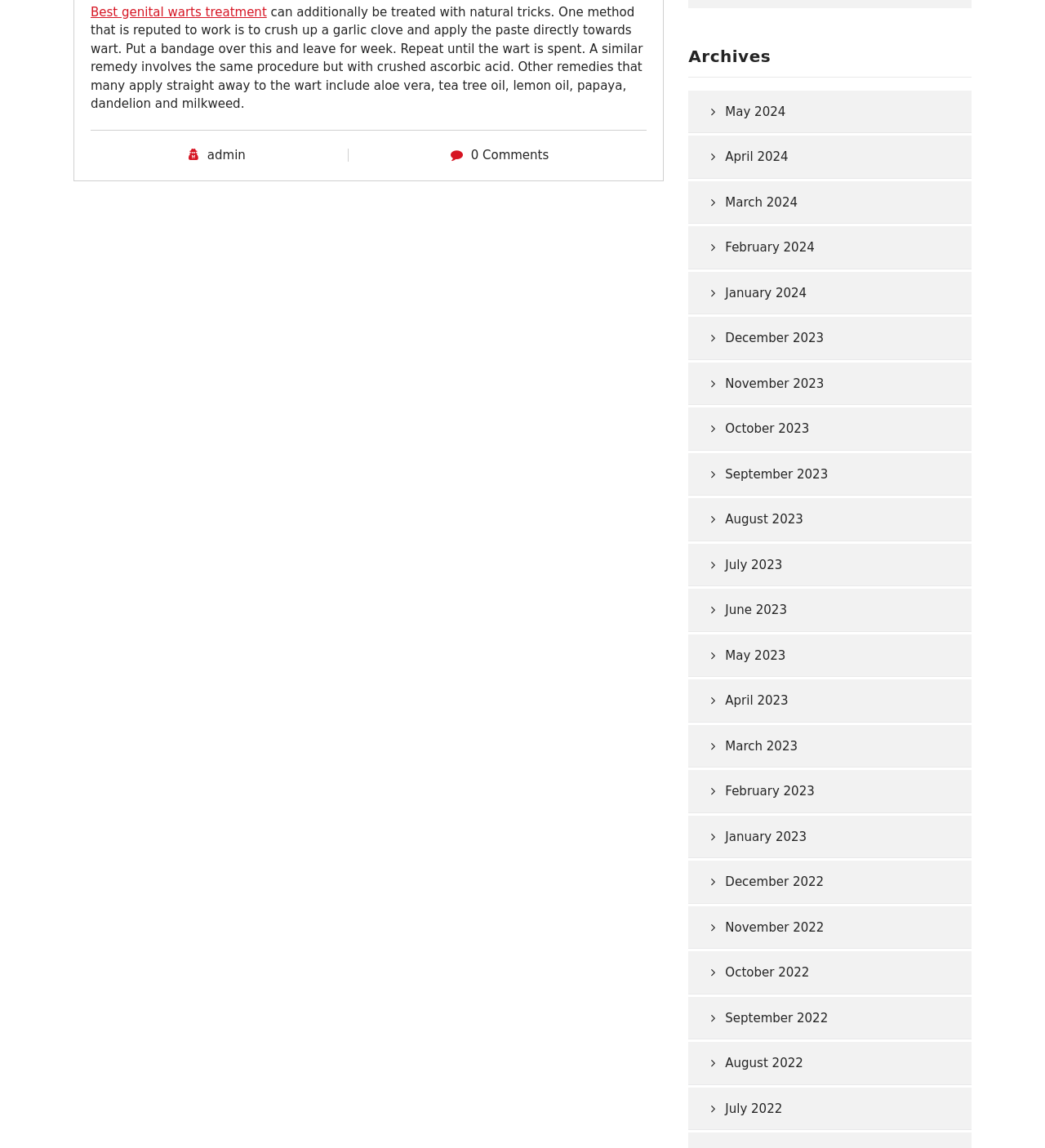Please provide a comprehensive answer to the question below using the information from the image: How many months are listed in the Archives section?

The Archives section lists months from May 2024 to July 2022, which corresponds to 12 months.